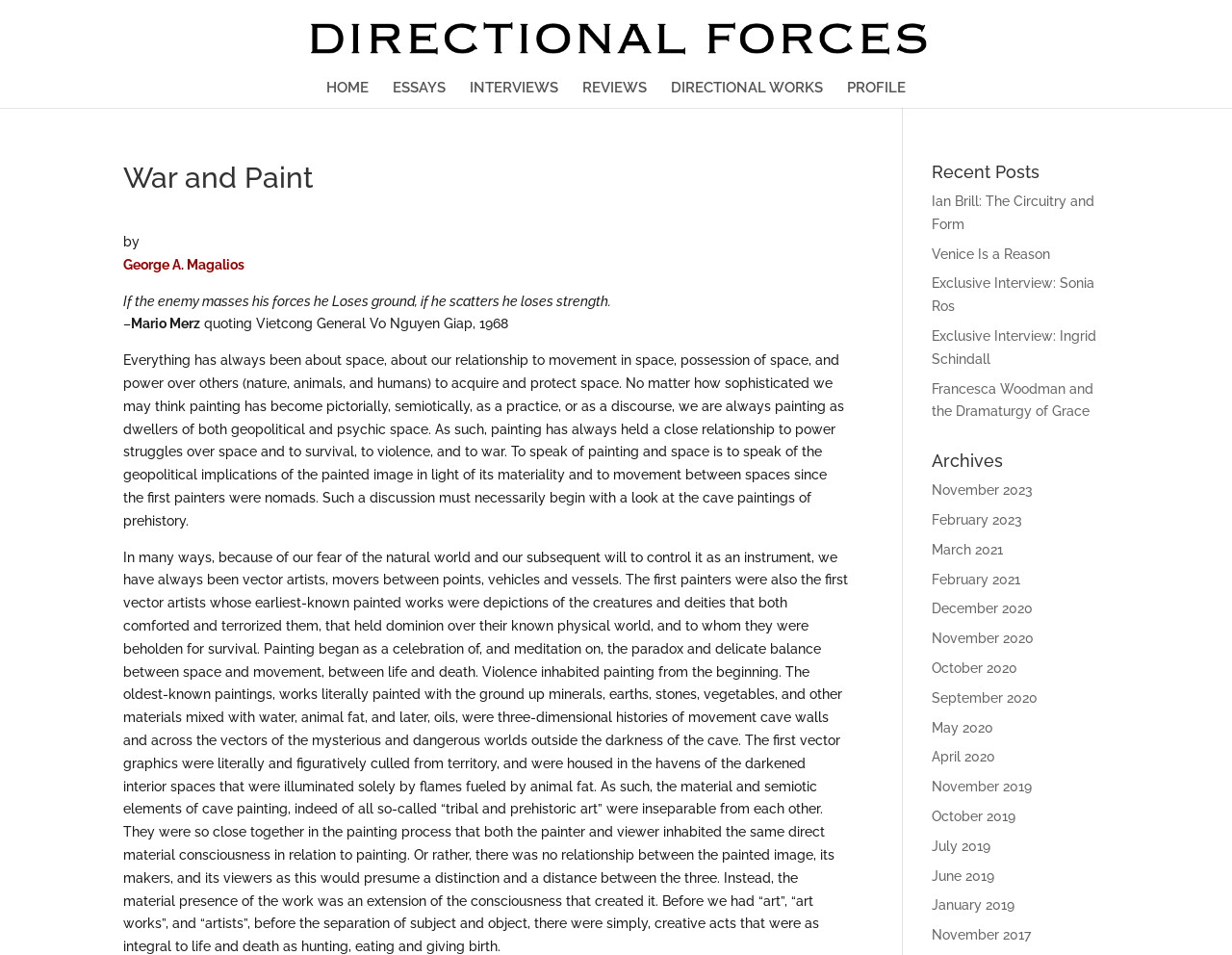Please determine the bounding box coordinates for the element that should be clicked to follow these instructions: "Click on the 'HOME' link".

[0.265, 0.085, 0.299, 0.113]